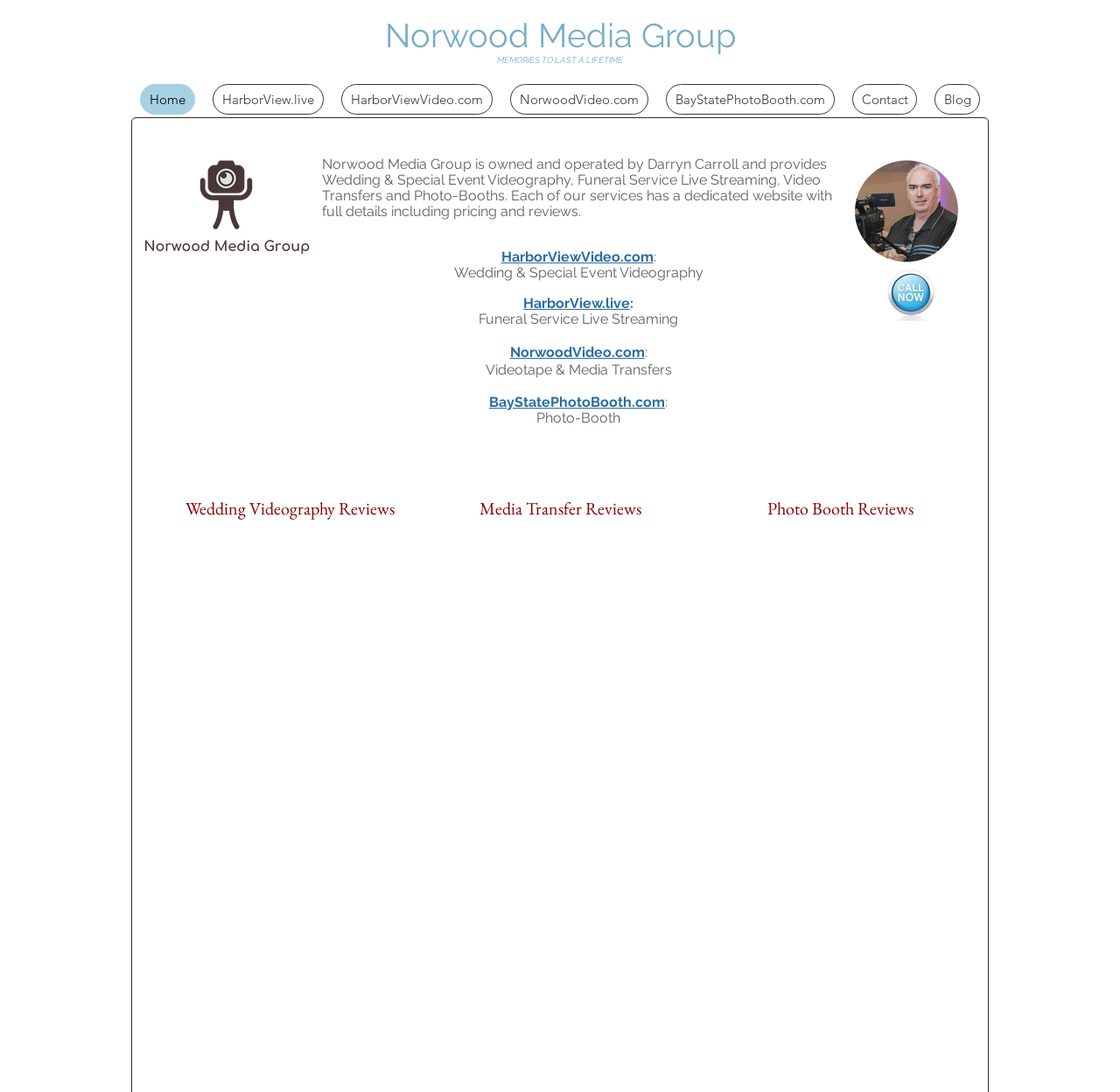Give a succinct answer to this question in a single word or phrase: 
How many review sections are there on the page?

3